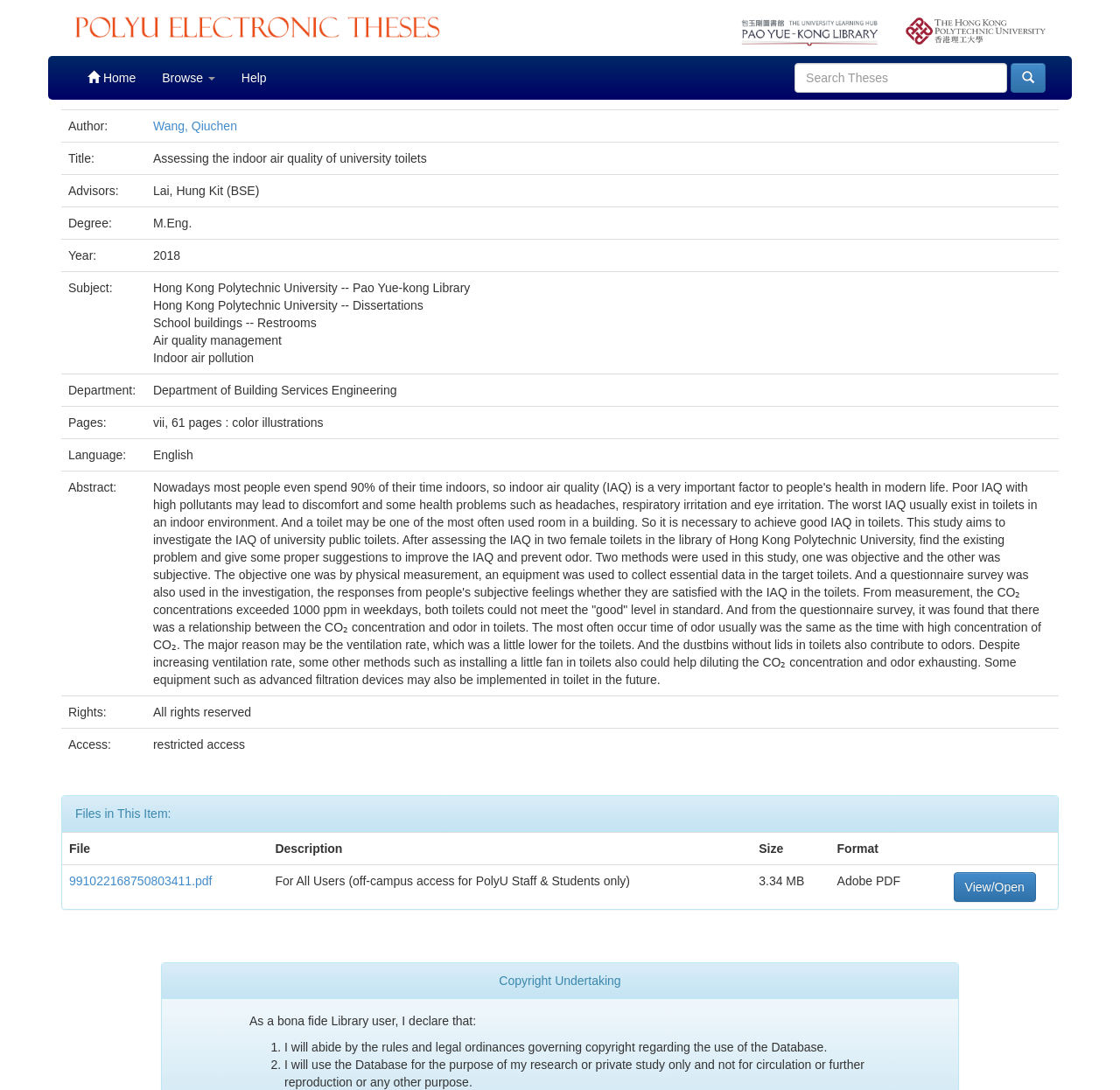Describe all the visual and textual components of the webpage comprehensively.

The webpage is about a thesis titled "Assessing the indoor air quality of university toilets" by Wang, Qiuchen. At the top, there are three links with accompanying images, followed by a navigation menu with links to "Home", "Browse", and "Help". A search box is located to the right of the navigation menu, accompanied by a search button.

Below the navigation menu, there is a table displaying the thesis details. The table has several rows, each containing information about the thesis, such as the author, title, advisors, degree, year, subject, department, pages, language, and abstract. The abstract is a lengthy text that describes the purpose and findings of the thesis.

Further down, there is a section titled "Files in This Item", which contains a table with a single row. The table displays information about a PDF file, including its name, description, size, format, and a link to view or open the file.

At the bottom of the page, there is a copyright undertaking section, which includes a statement and two list items that outline the rules and legal ordinances governing copyright regarding the use of the database.